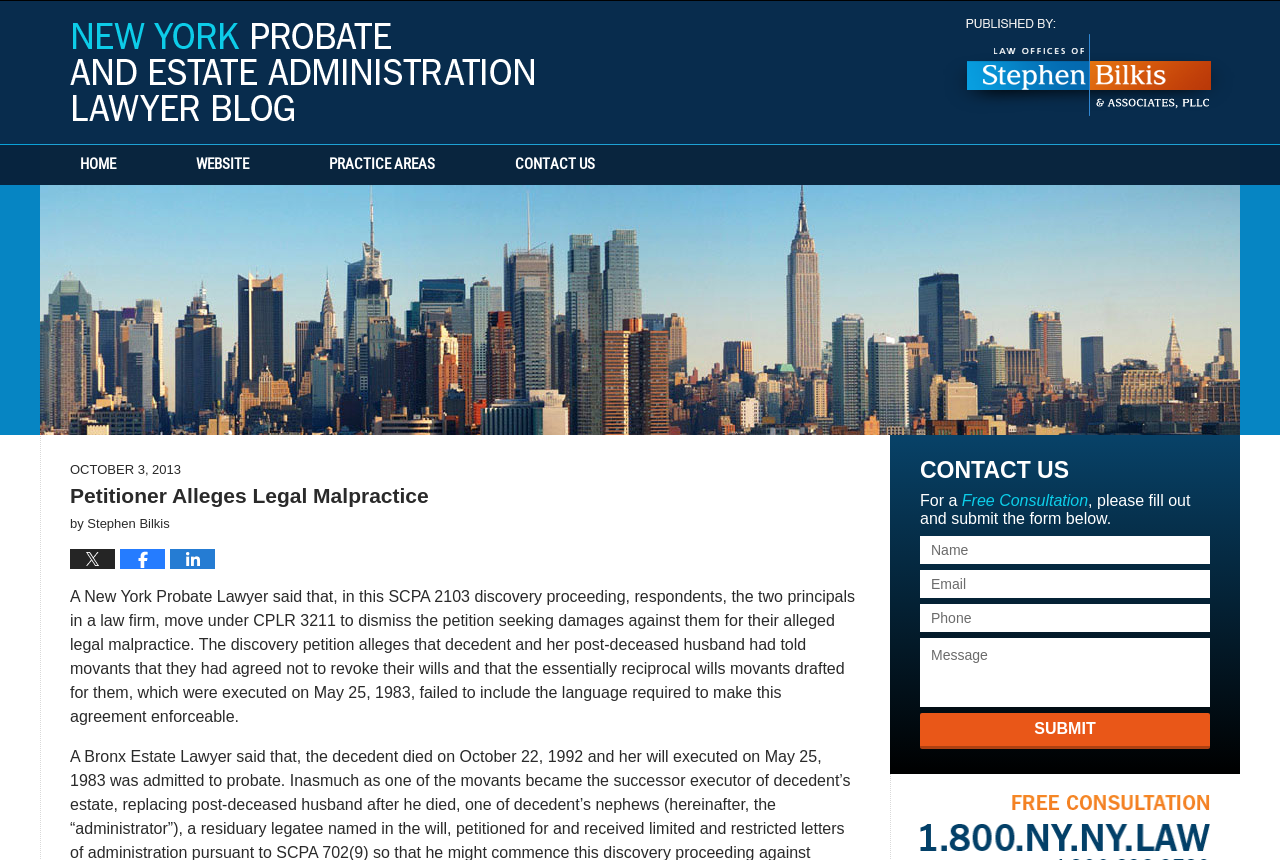What is the purpose of the 'SUBMIT' button?
Please provide a single word or phrase based on the screenshot.

To submit the contact form